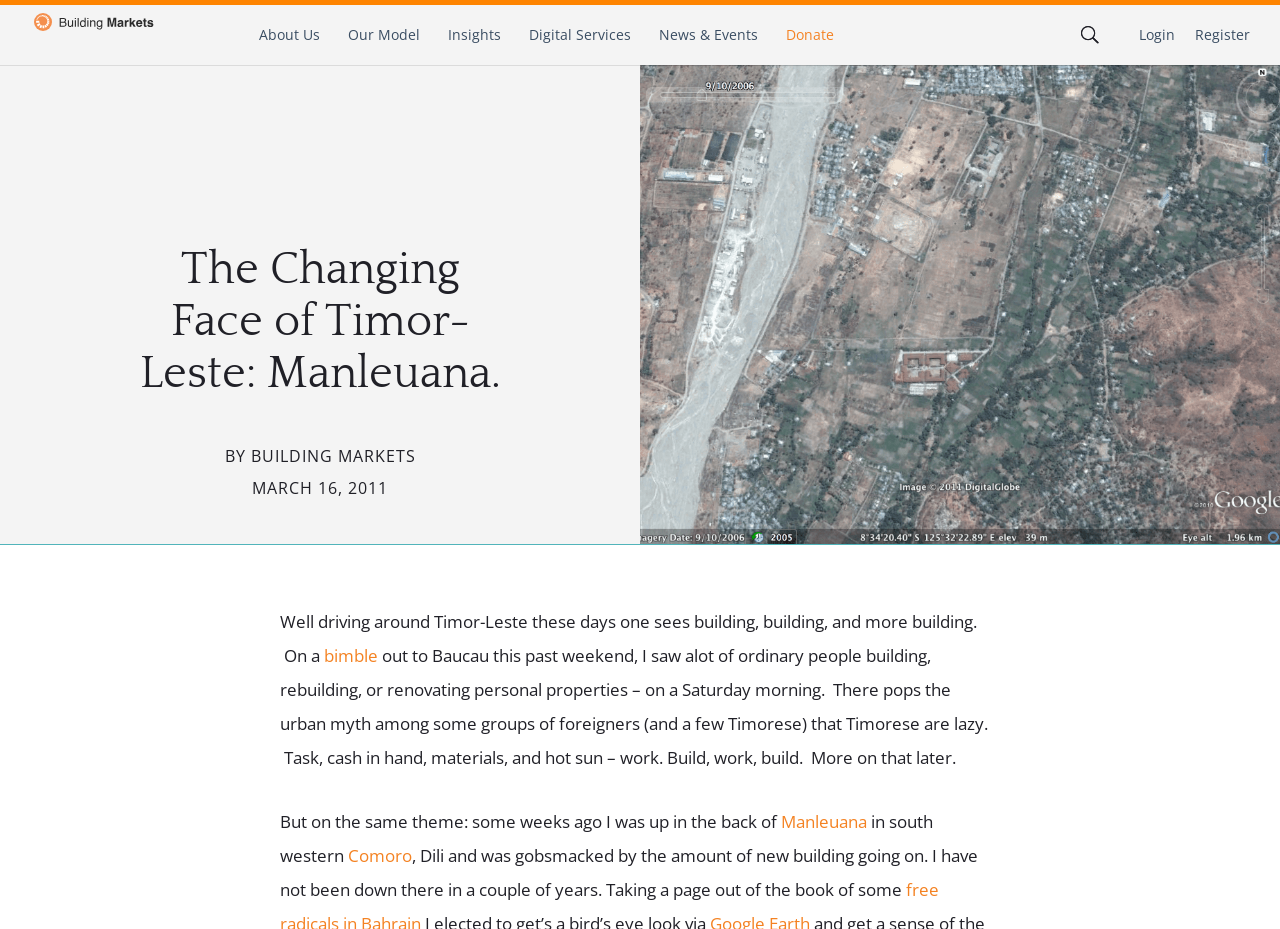What is the tone of the article?
Answer the question using a single word or phrase, according to the image.

Informative